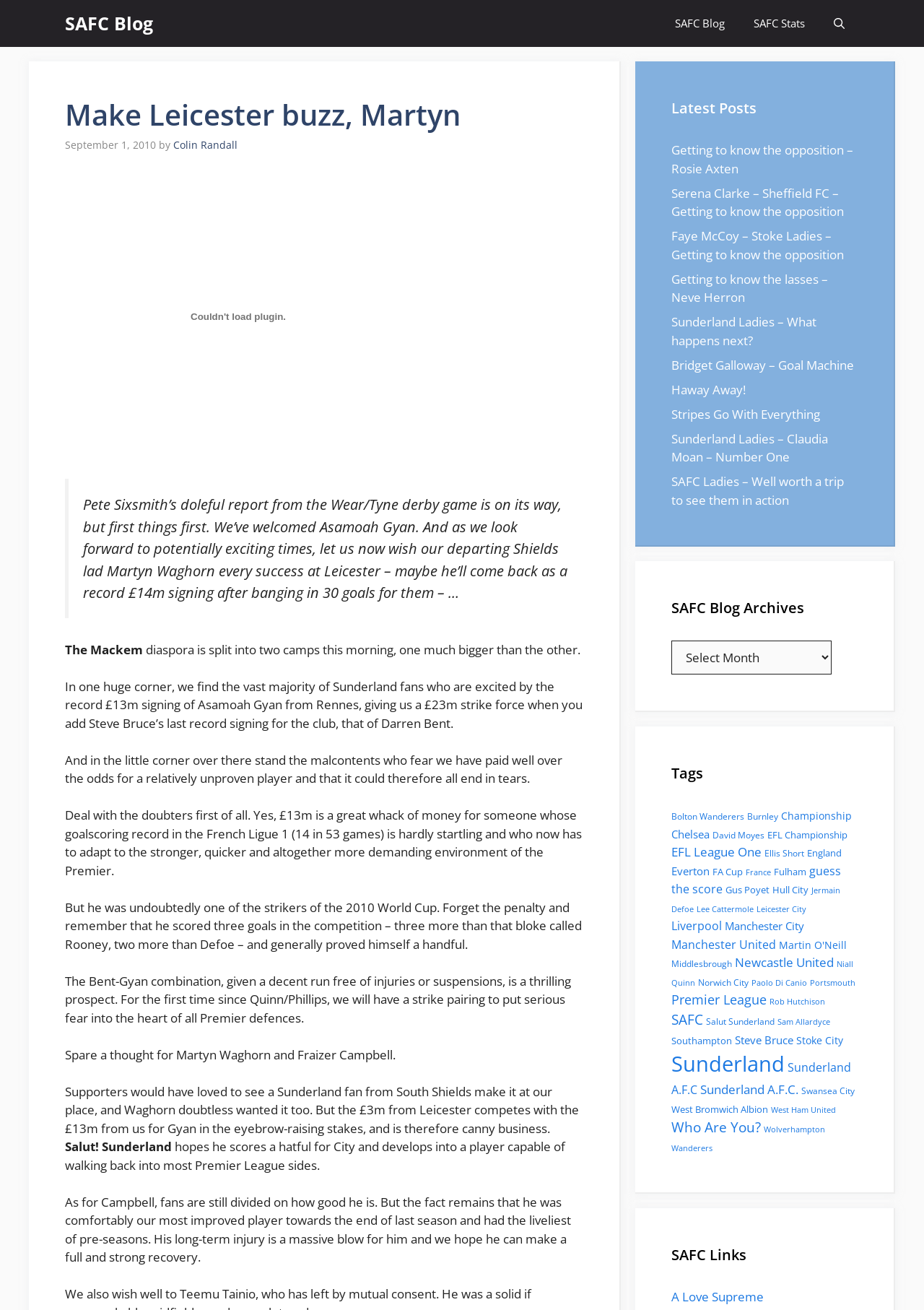What is the amount of money Sunderland paid for Asamoah Gyan?
Using the image as a reference, give an elaborate response to the question.

The amount of money Sunderland paid for Asamoah Gyan is mentioned in the article, where it is stated that 'we have paid a record £13m for the signing of Asamoah Gyan from Rennes'.